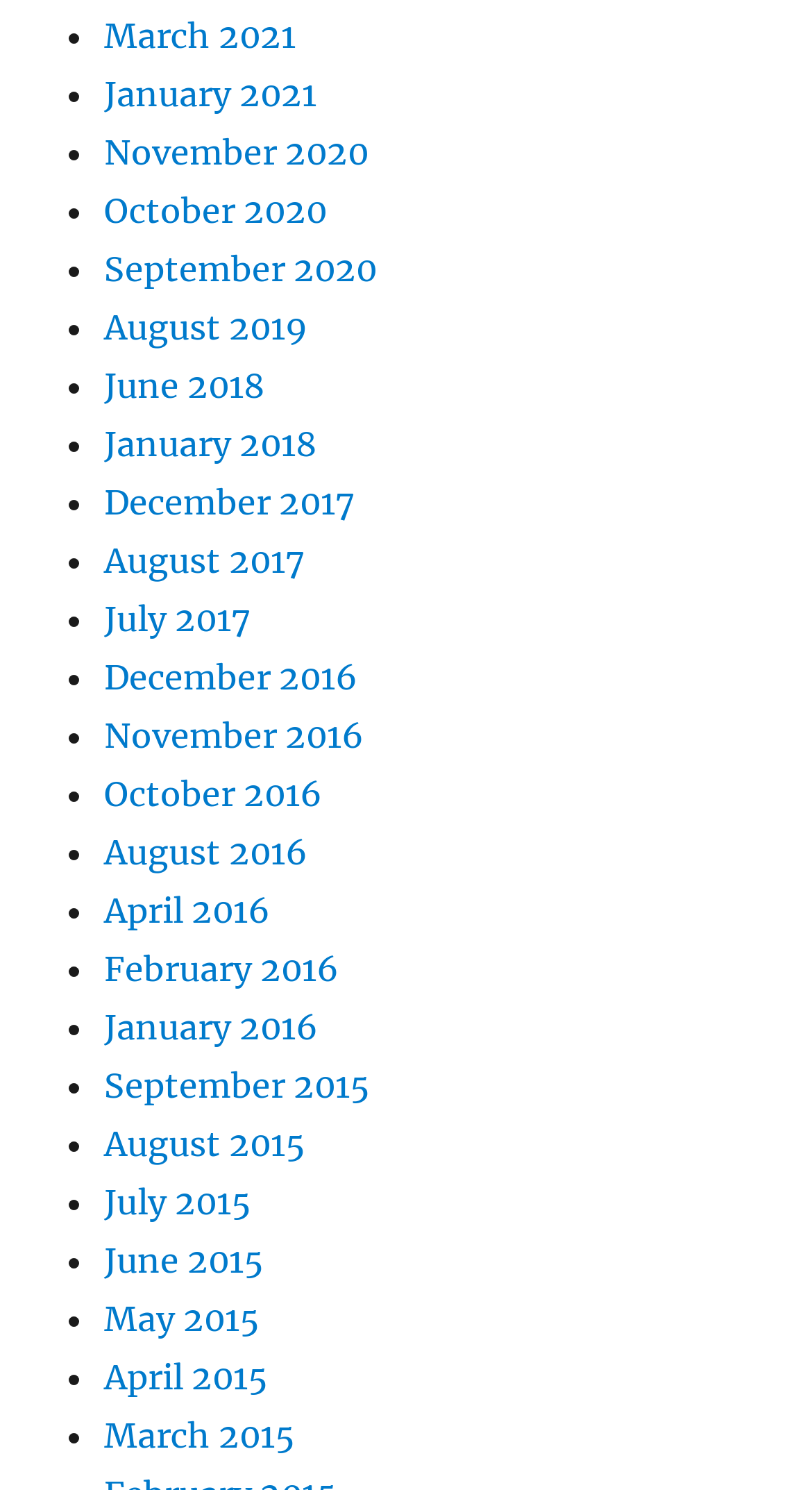What is the earliest month listed?
Refer to the image and give a detailed answer to the query.

I looked at the list of links on the webpage and found that the last link is 'March 2015', which suggests that it is the earliest month listed.